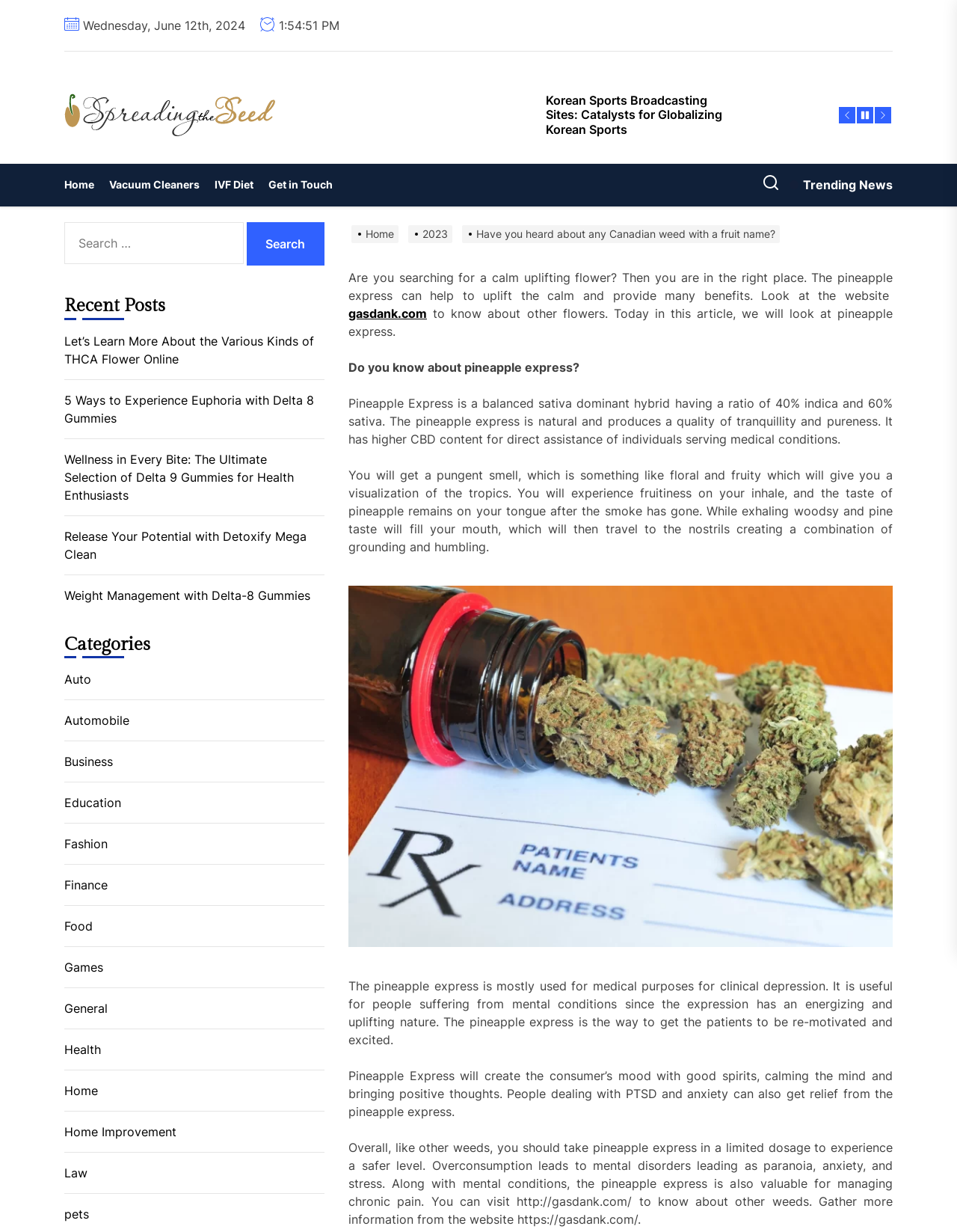What is one of the medical conditions that Pineapple Express can help with?
Please give a well-detailed answer to the question.

The webpage mentions that Pineapple Express is useful for people suffering from mental conditions, and specifically mentions clinical depression as one of the conditions it can help with. This is stated in the section discussing the medical benefits of Pineapple Express.